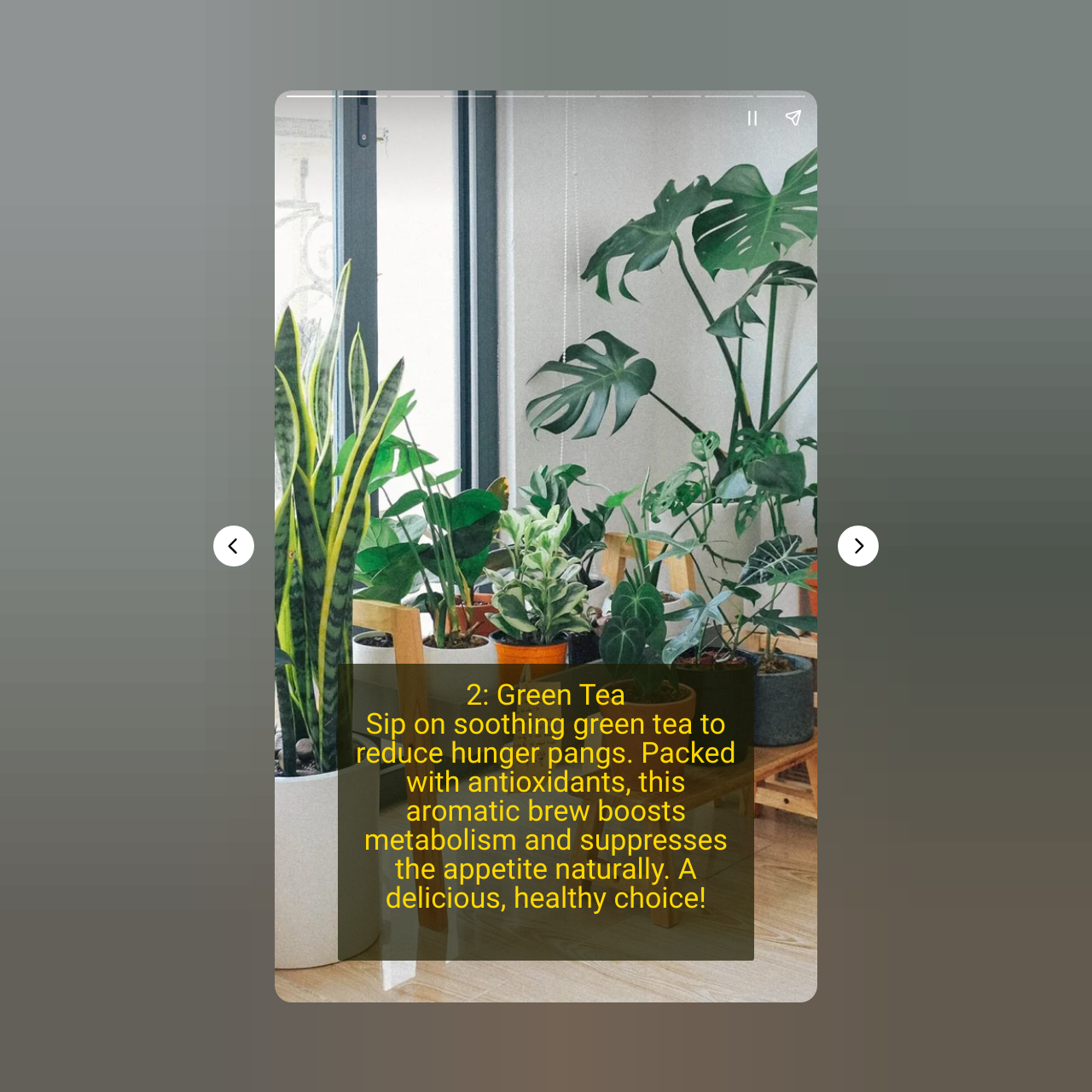Are there navigation buttons on the webpage?
Give a one-word or short phrase answer based on the image.

Yes